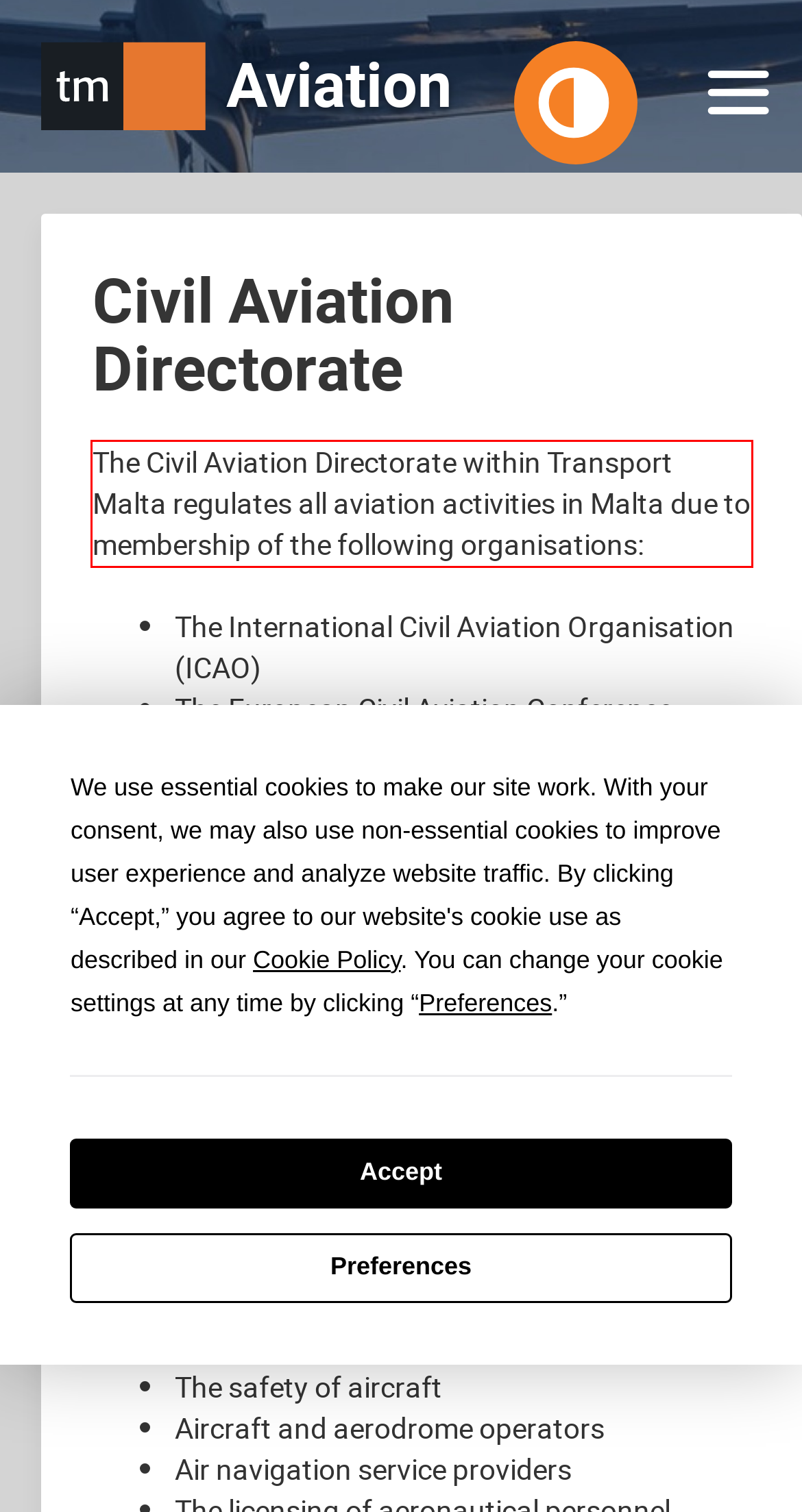Given a screenshot of a webpage with a red bounding box, please identify and retrieve the text inside the red rectangle.

The Civil Aviation Directorate within Transport Malta regulates all aviation activities in Malta due to membership of the following organisations: